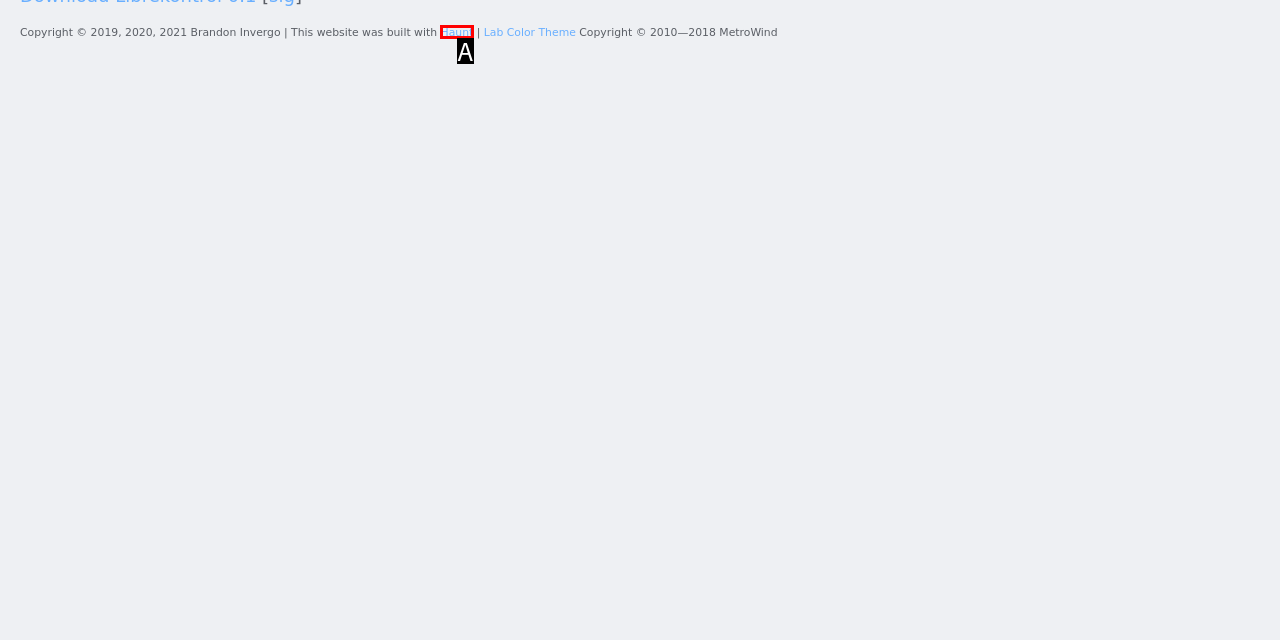Determine which option matches the element description: Haunt
Reply with the letter of the appropriate option from the options provided.

A